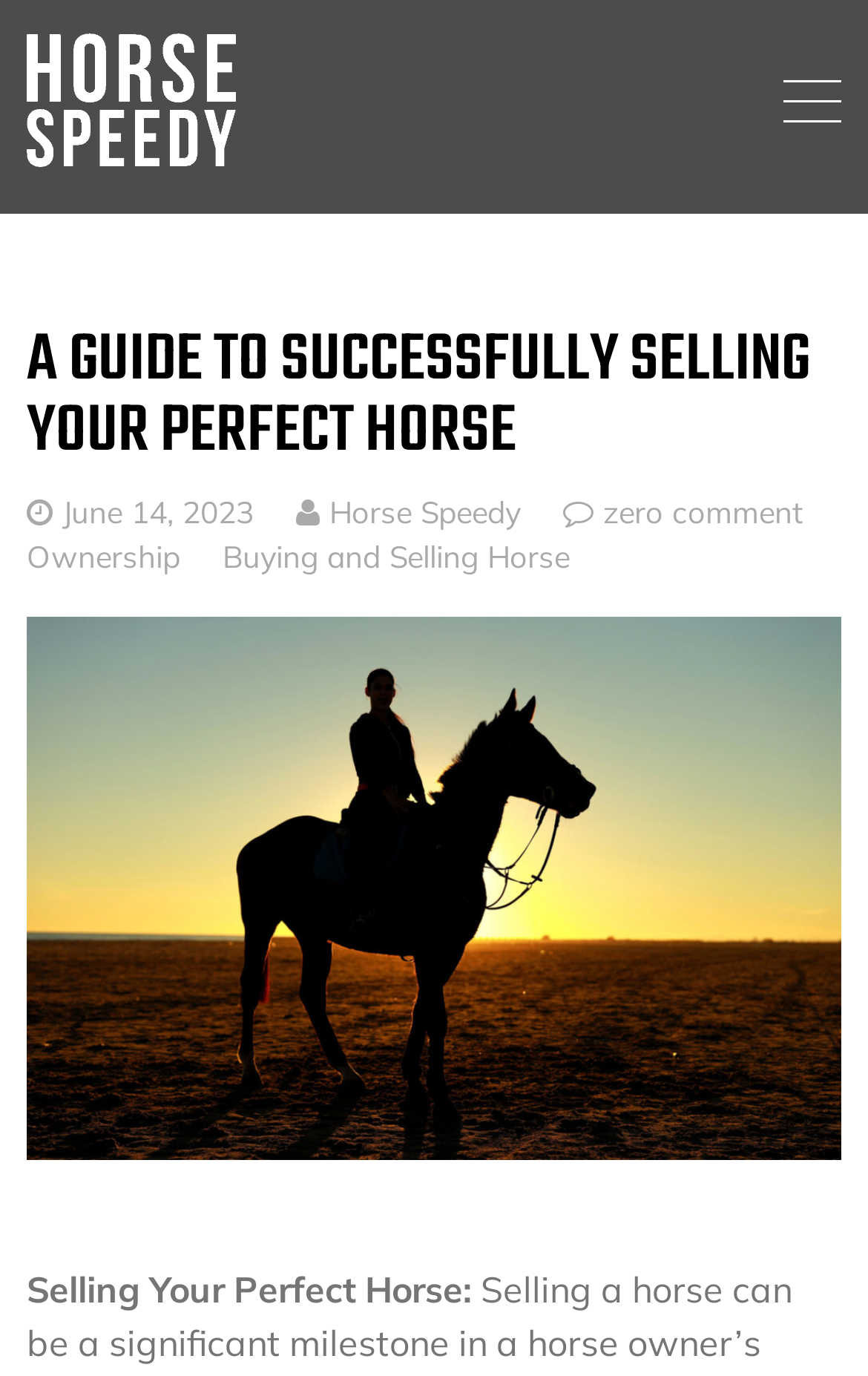Based on the image, please elaborate on the answer to the following question:
What is the logo of the website?

The logo of the website is located at the top left corner of the webpage, and it is an image with the text 'Horse Speedy'.